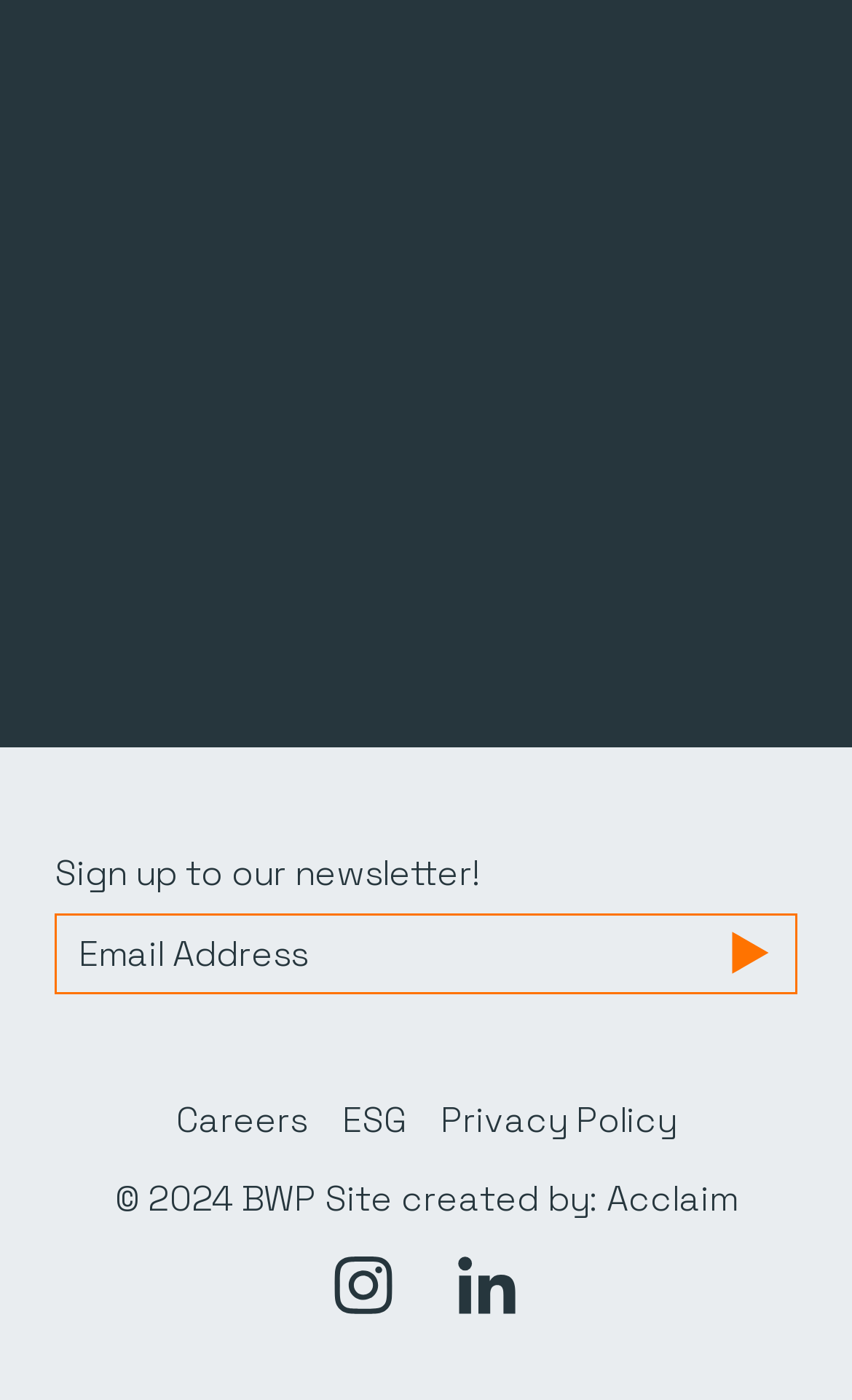Could you indicate the bounding box coordinates of the region to click in order to complete this instruction: "Visit Careers page".

[0.206, 0.783, 0.36, 0.816]